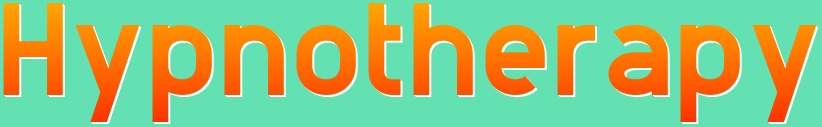What is the font style of the word 'Hypnotherapy'? Observe the screenshot and provide a one-word or short phrase answer.

Bold, gradient